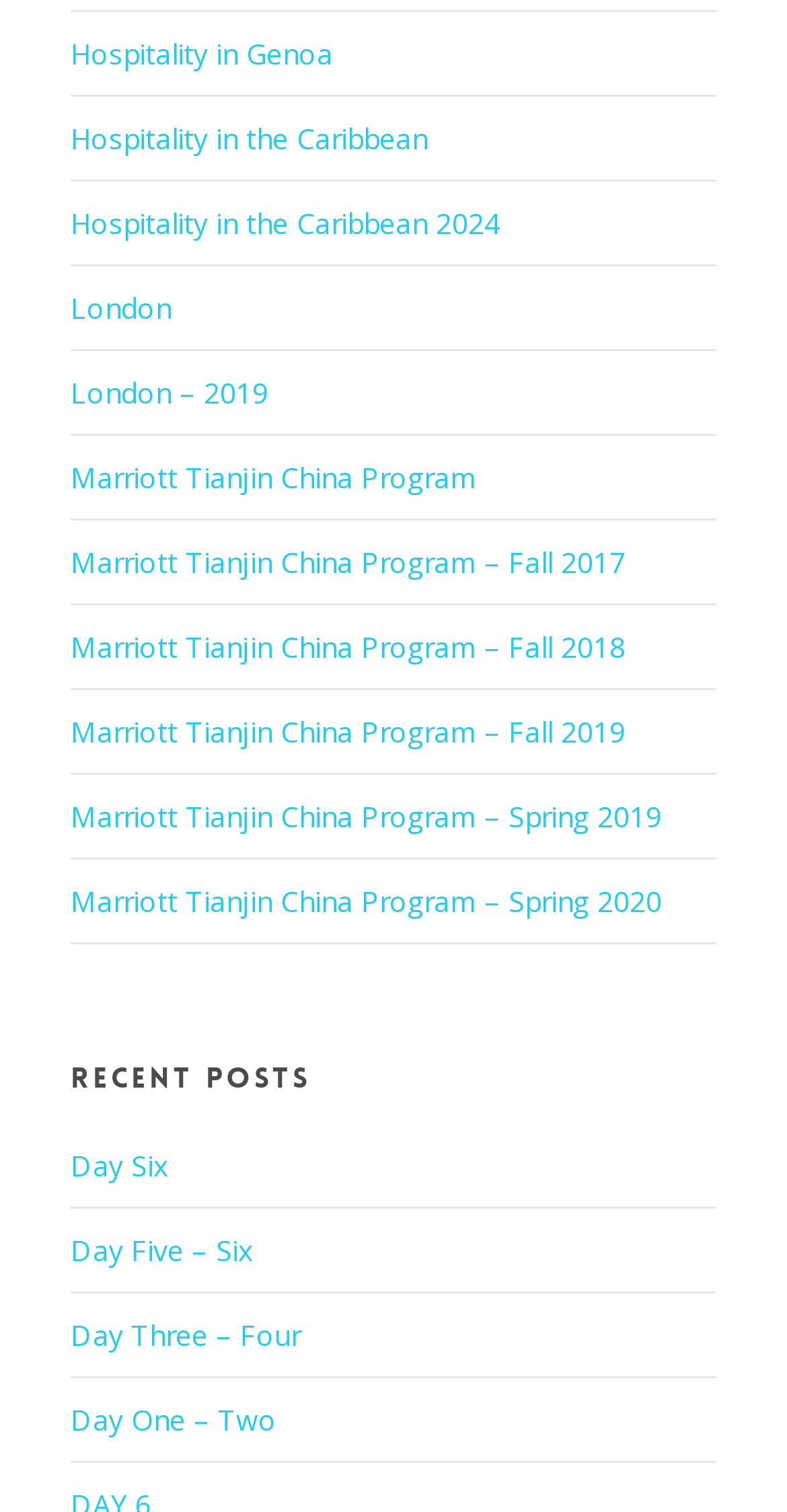Find the bounding box of the UI element described as: "Is Magdala in Bethany?". The bounding box coordinates should be given as four float values between 0 and 1, i.e., [left, top, right, bottom].

None